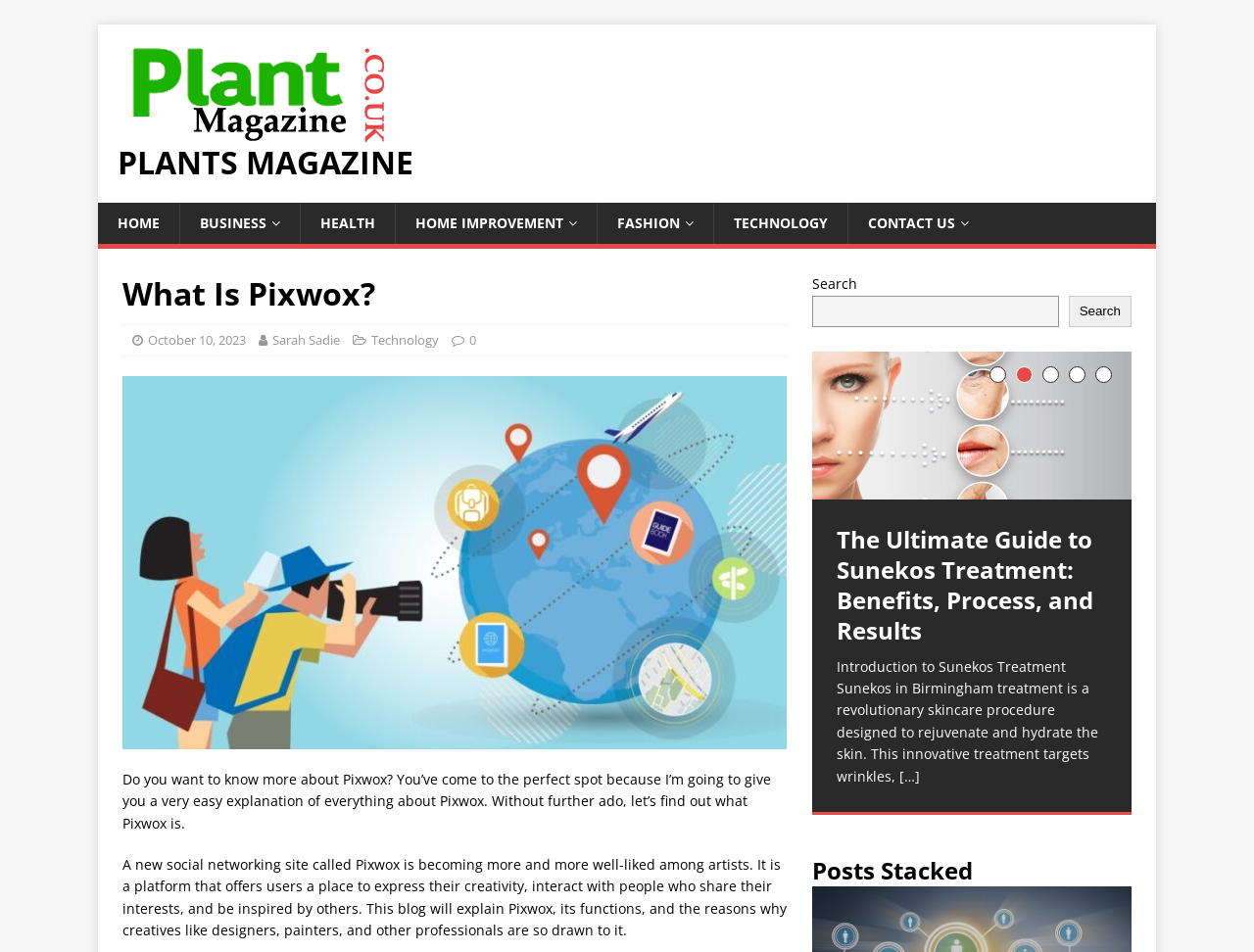Please answer the following question using a single word or phrase: 
What is the topic of the article with the image of Pixwox?

Pixwox